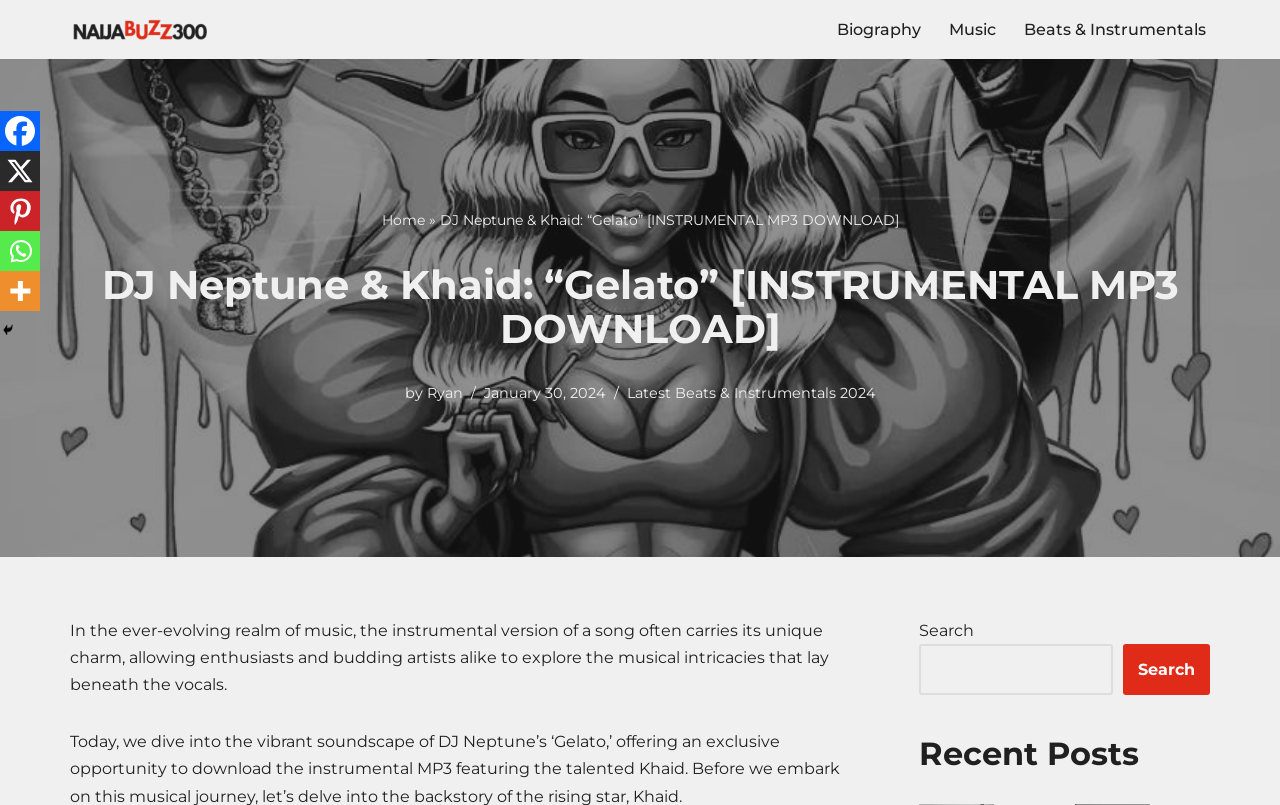Using the image as a reference, answer the following question in as much detail as possible:
What is the category of the post?

The category of the post can be inferred from the link element 'Beats & Instrumentals' which is located in the navigation menu at the top of the webpage.